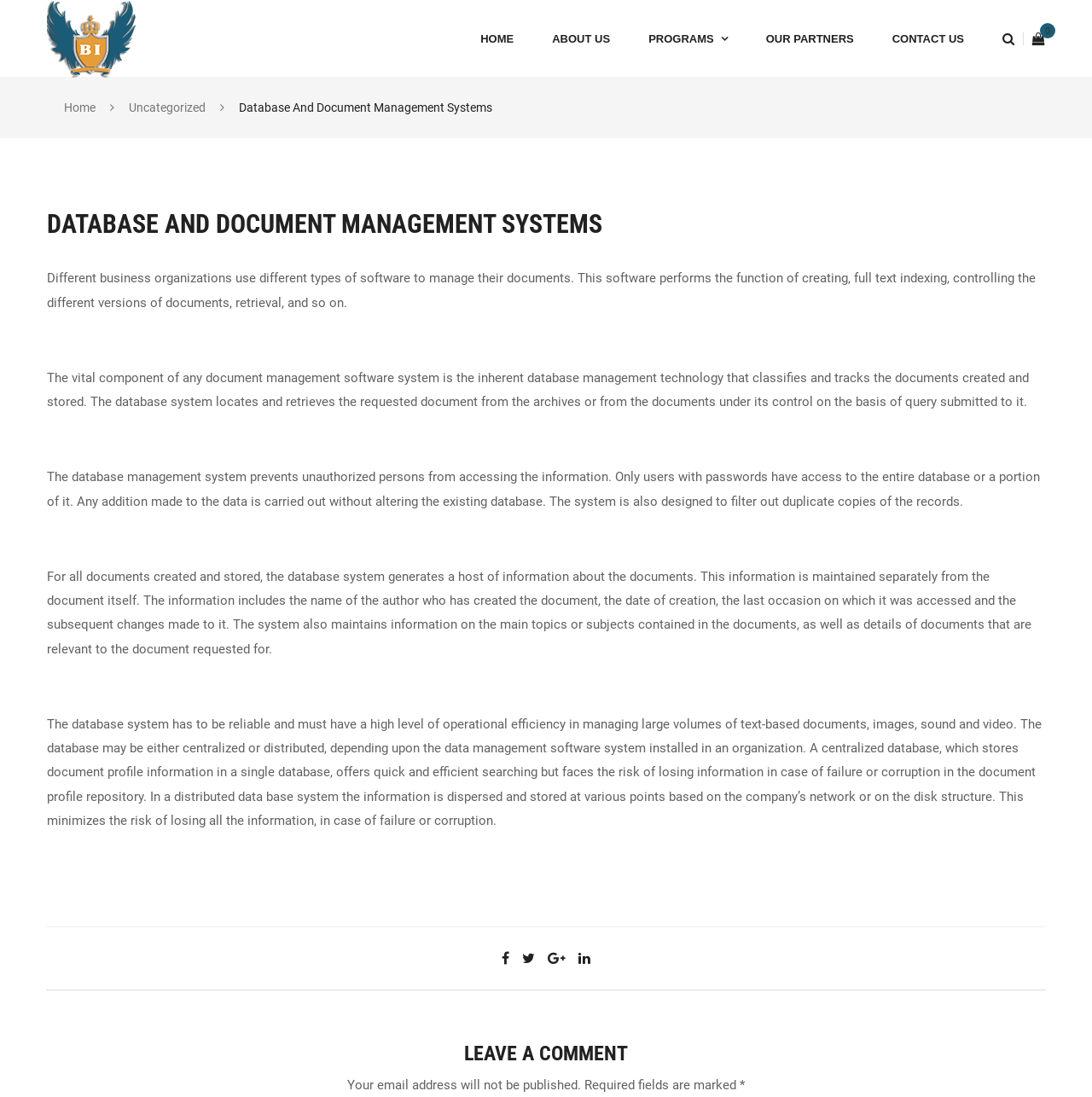Find and indicate the bounding box coordinates of the region you should select to follow the given instruction: "explore portrait gallery".

None